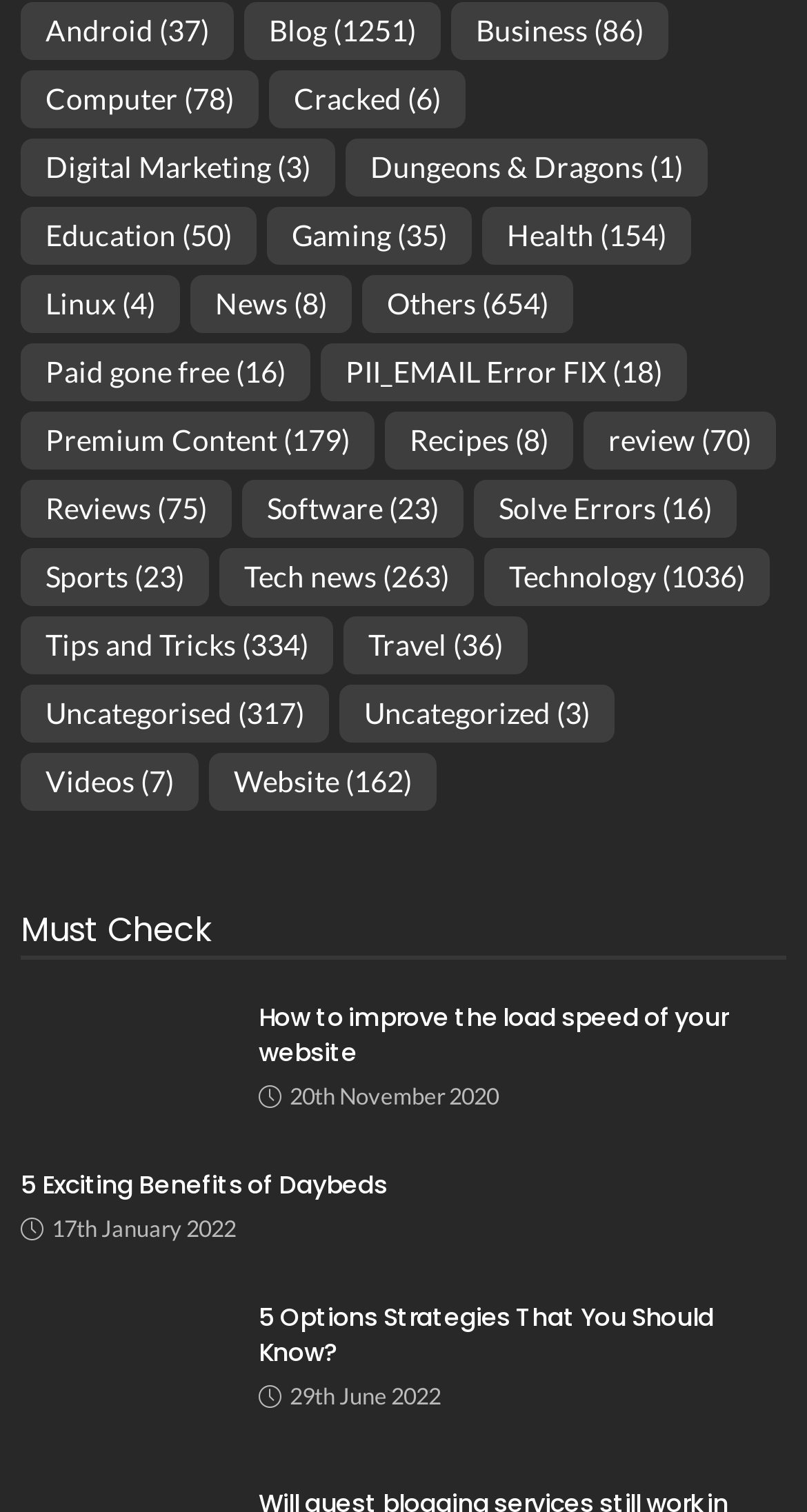What is the title of the second article?
Please craft a detailed and exhaustive response to the question.

I looked at the headings of the articles on the webpage and found that the title of the second article is '5 Exciting Benefits of Daybeds'.